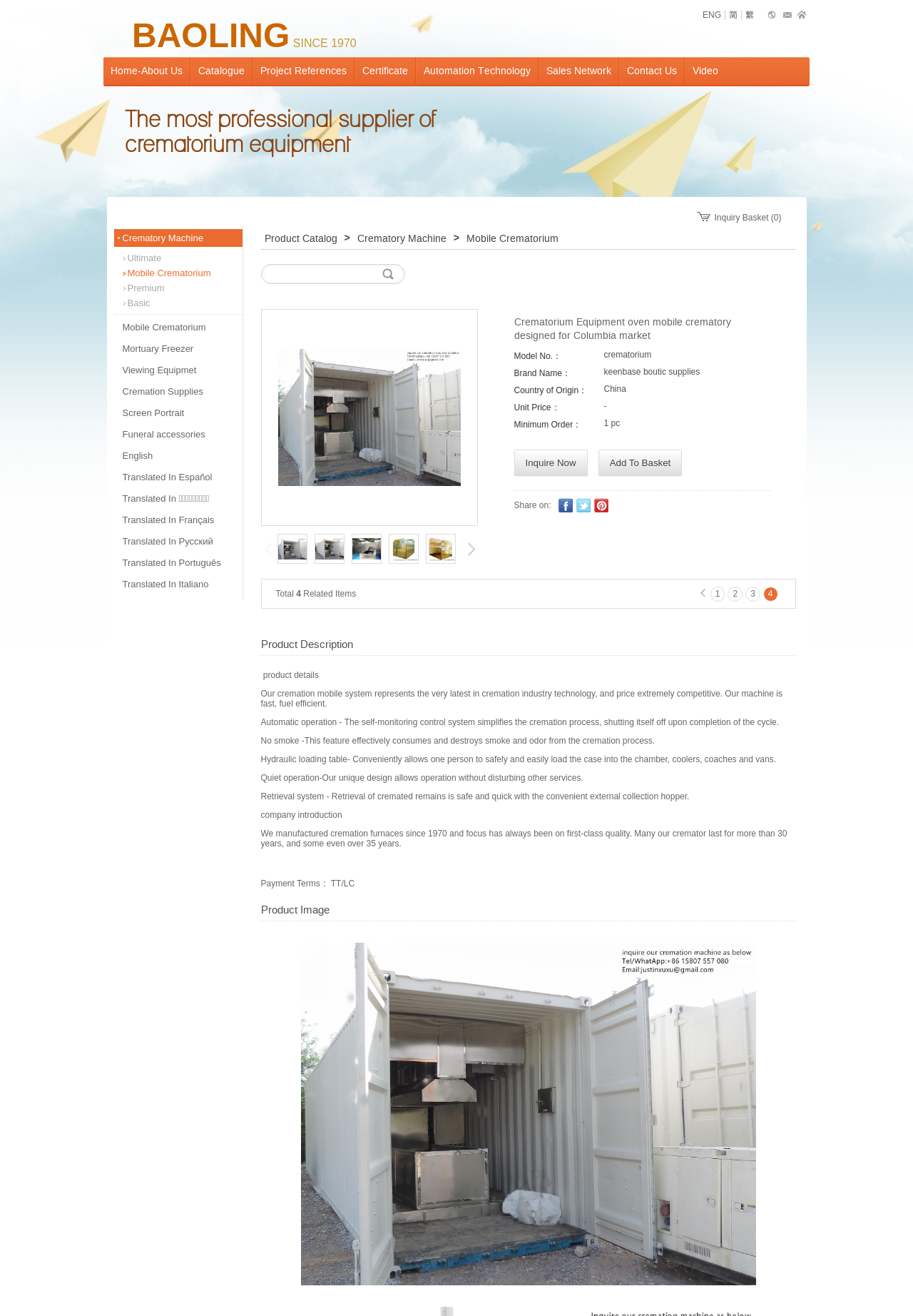What is the country of origin of the product?
Please respond to the question with a detailed and well-explained answer.

I found the country of origin by looking at the 'Country of Origin' section on the webpage, which is located below the product description. The text 'China' is listed as the country of origin.